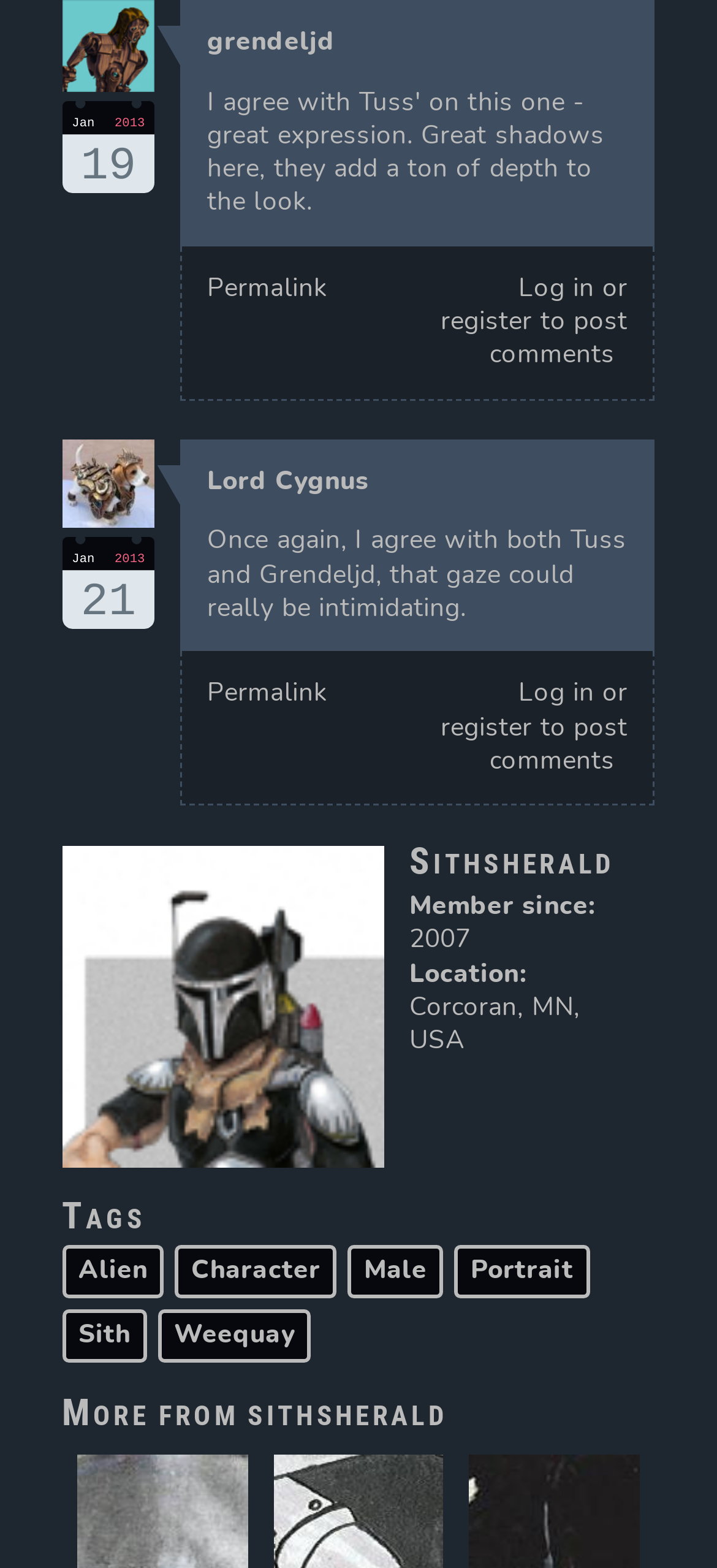Locate the bounding box coordinates of the UI element described by: "alt="Profile picture for user Sithsherald"". Provide the coordinates as four float numbers between 0 and 1, formatted as [left, top, right, bottom].

[0.086, 0.728, 0.535, 0.75]